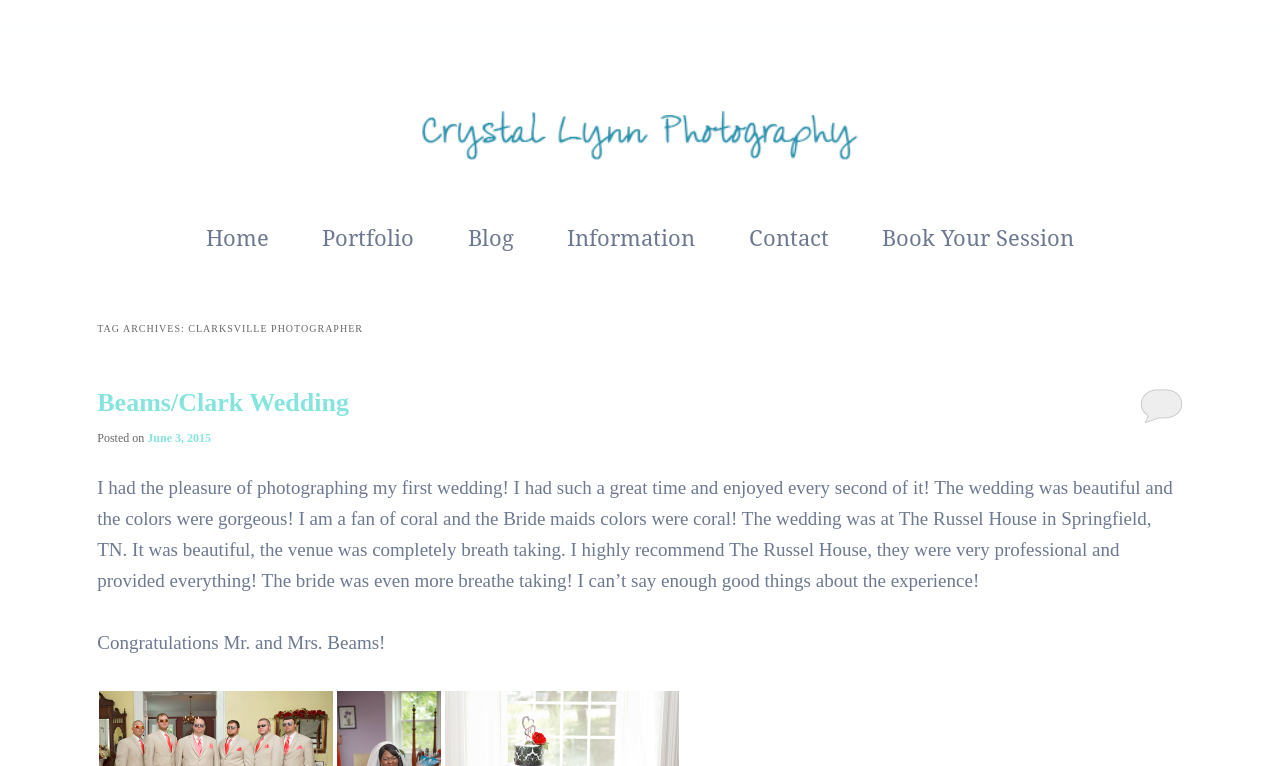Given the webpage screenshot, identify the bounding box of the UI element that matches this description: "parent_node: Crystal Lynn Photography".

[0.0, 0.042, 1.0, 0.264]